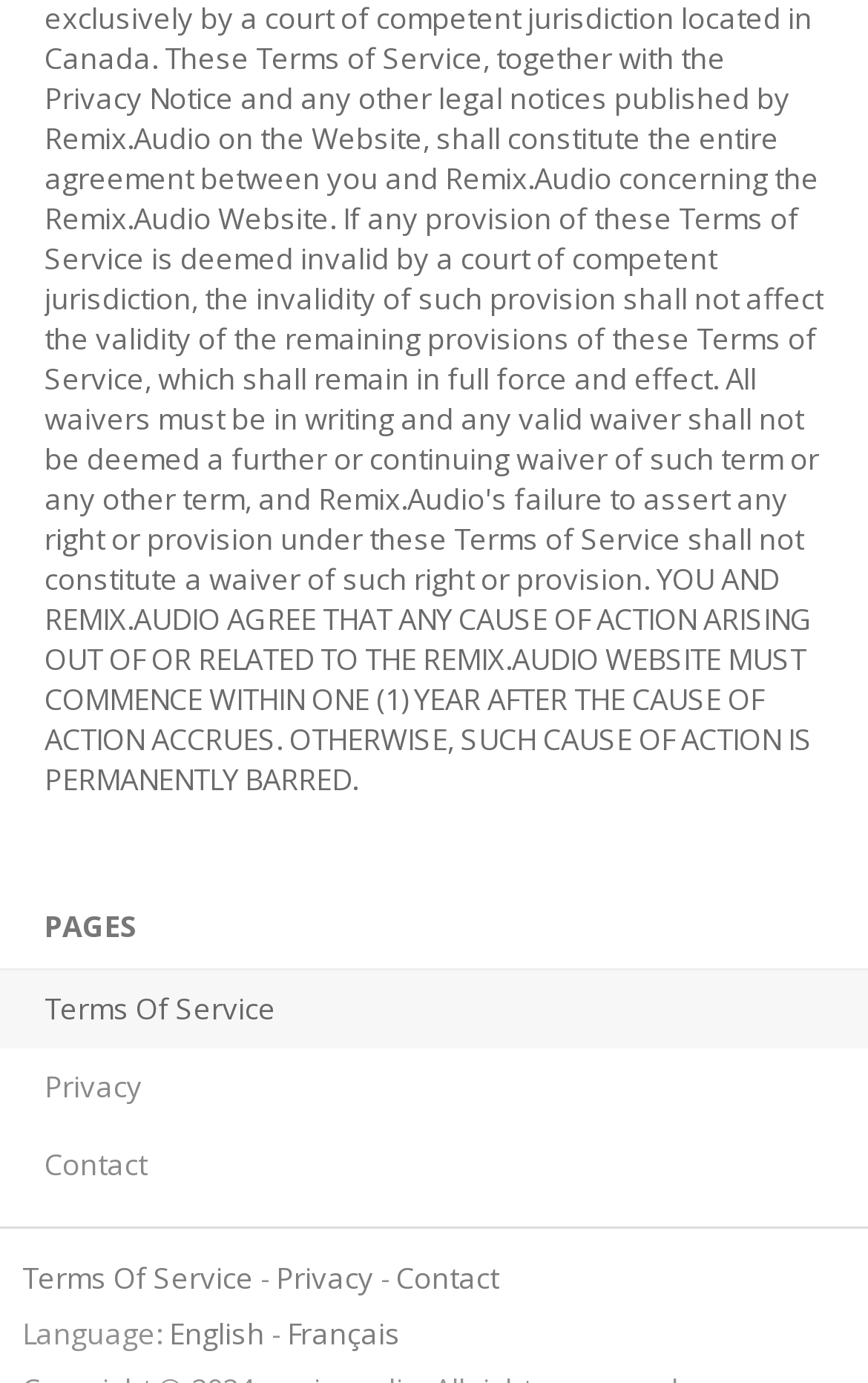Please answer the following query using a single word or phrase: 
What is the third link in the footer?

Contact